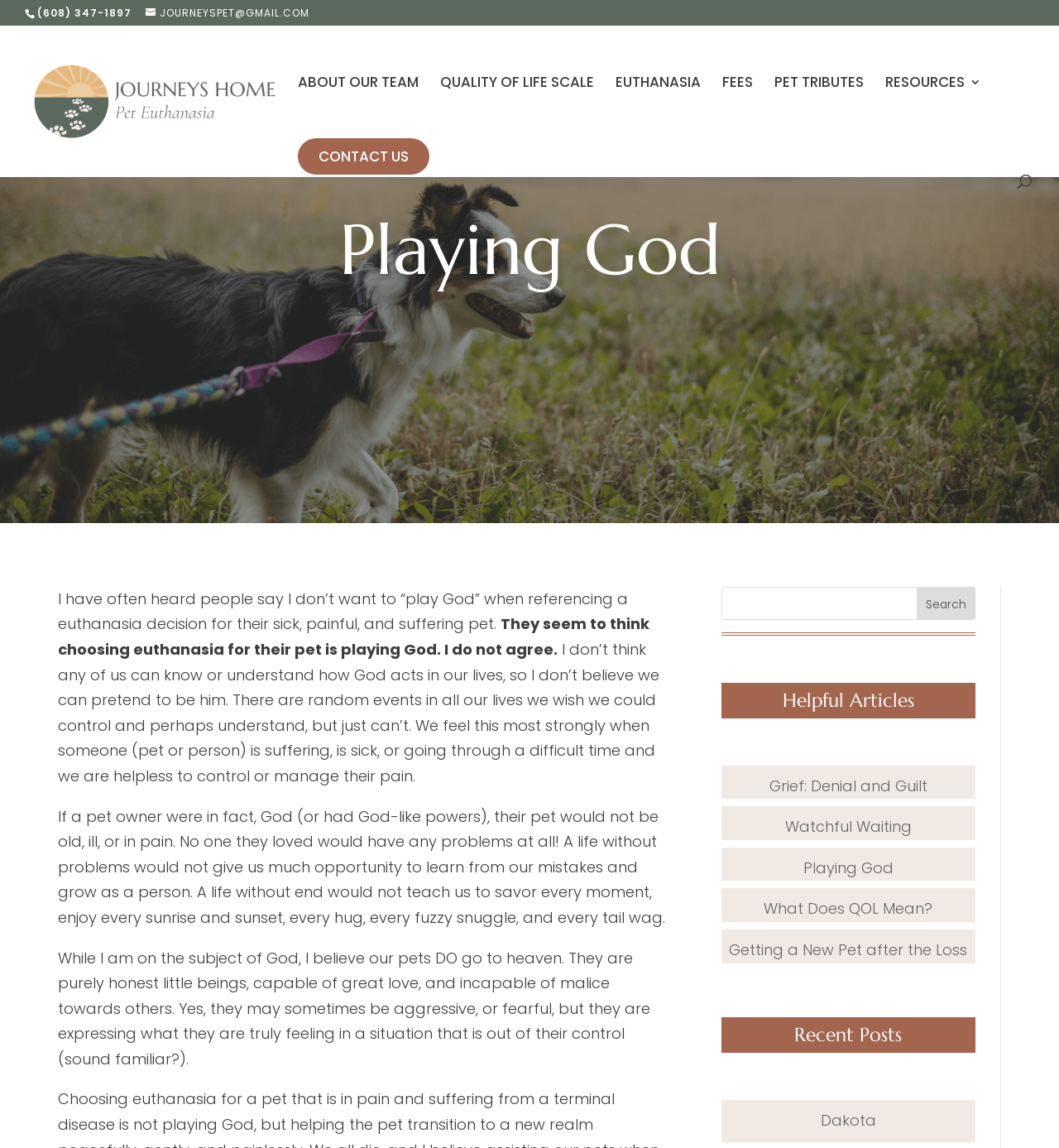Determine the bounding box coordinates for the region that must be clicked to execute the following instruction: "Call the phone number".

[0.035, 0.005, 0.124, 0.017]